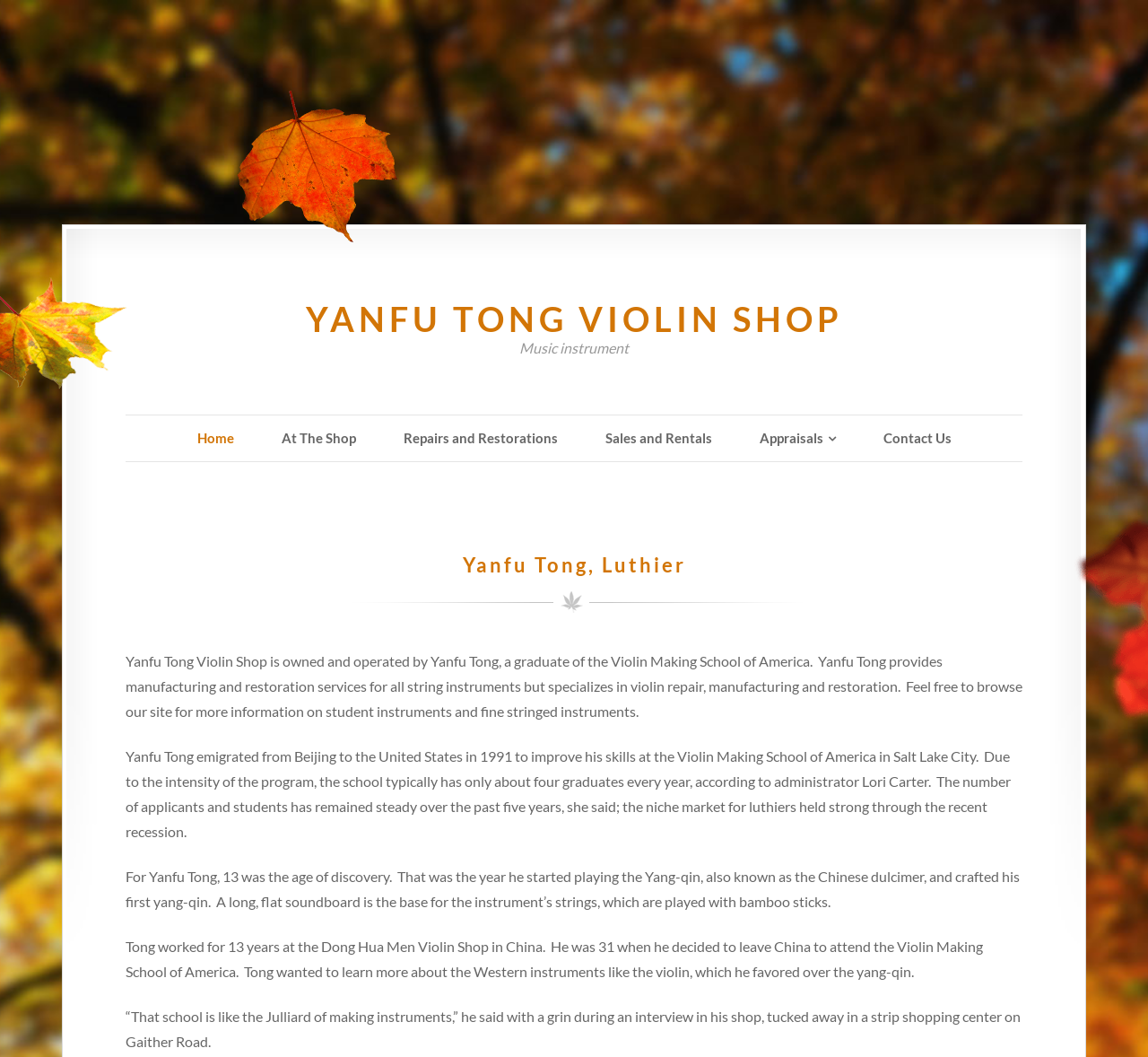Respond to the following question with a brief word or phrase:
How many years did Yanfu Tong work at the Dong Hua Men Violin Shop in China?

13 years